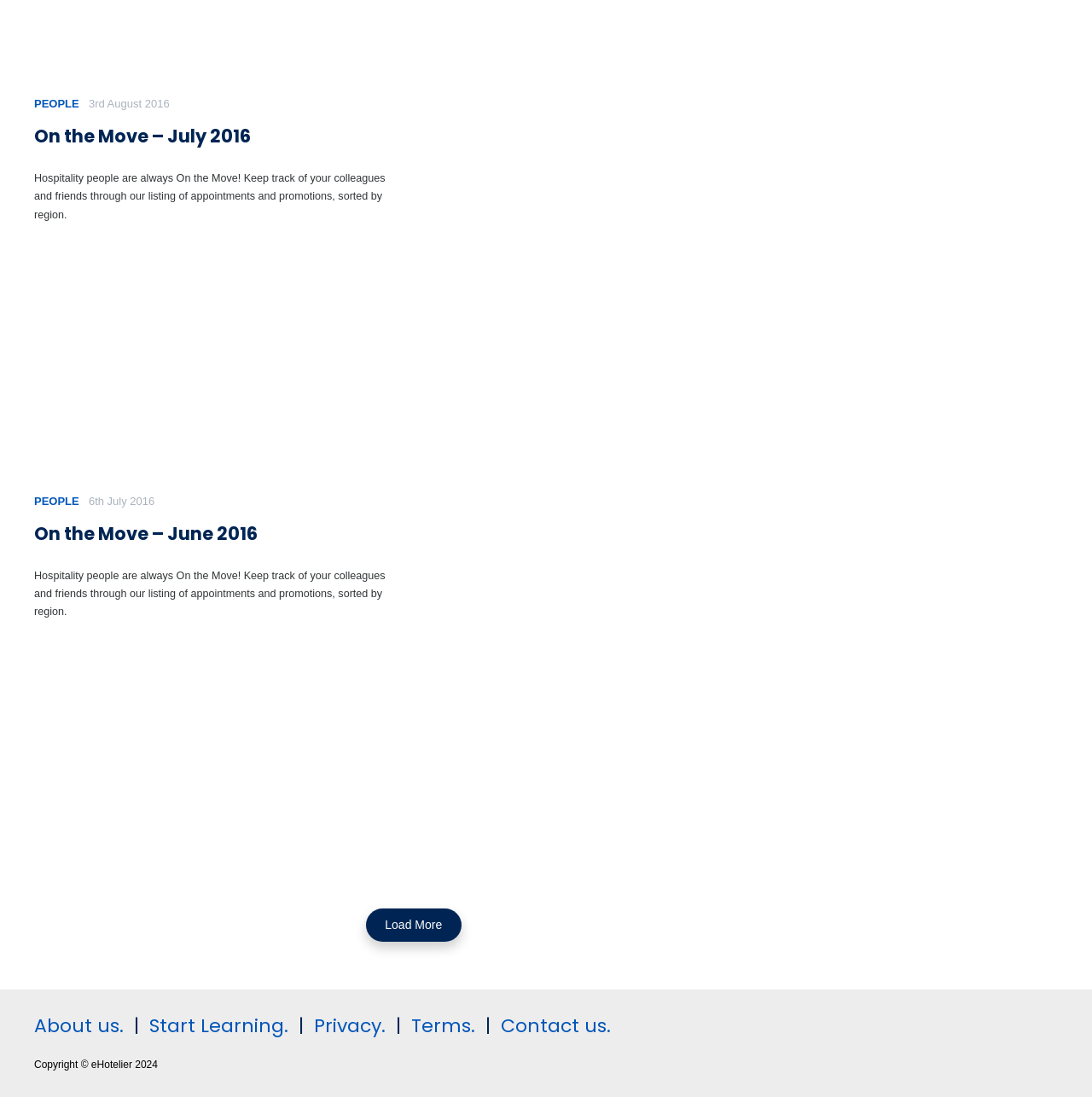Please identify the bounding box coordinates of the clickable area that will allow you to execute the instruction: "View On the Move – June 2016".

[0.031, 0.475, 0.236, 0.498]